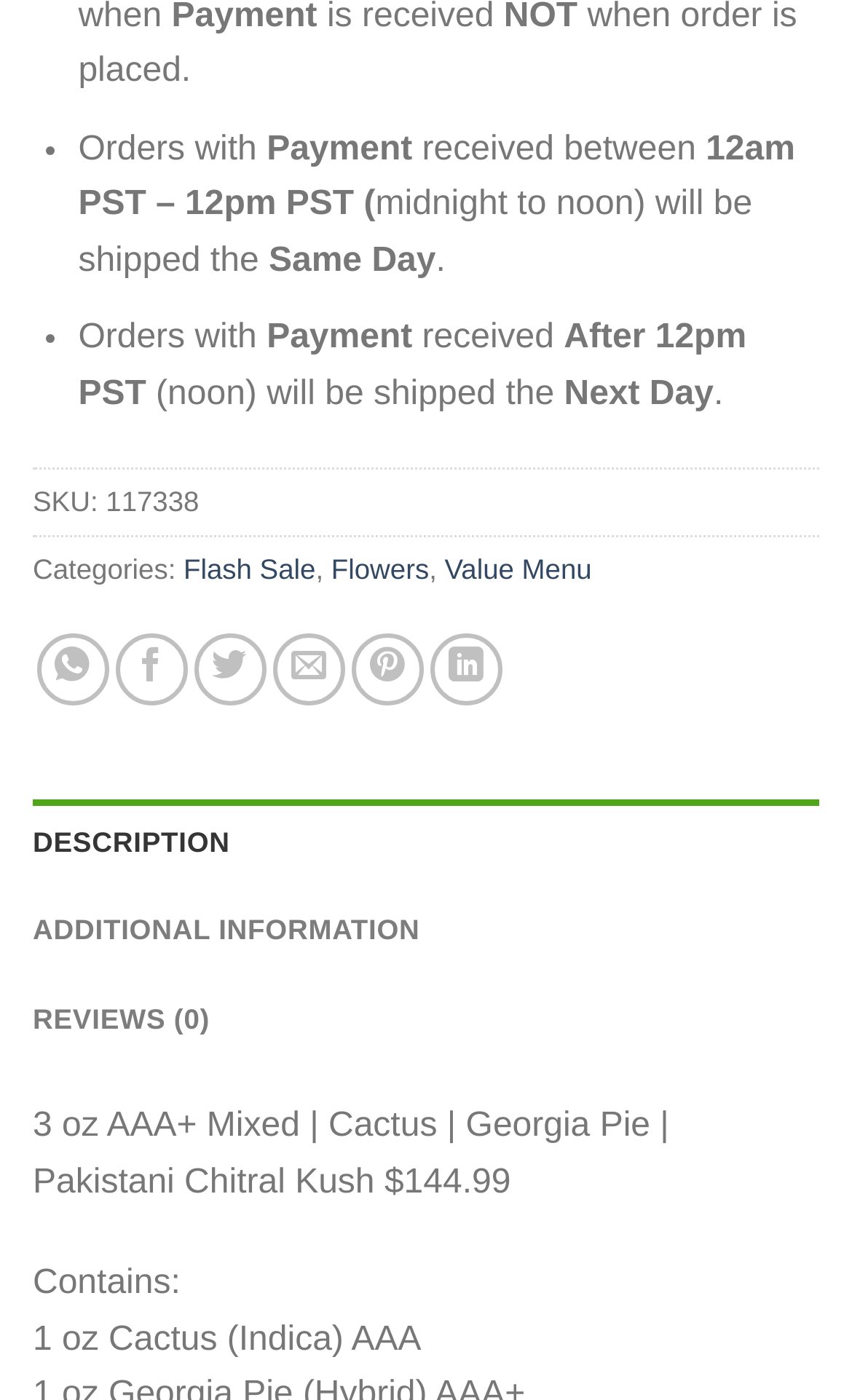Identify the bounding box coordinates of the element that should be clicked to fulfill this task: "Click on the 'DESCRIPTION' tab". The coordinates should be provided as four float numbers between 0 and 1, i.e., [left, top, right, bottom].

[0.038, 0.571, 0.962, 0.634]